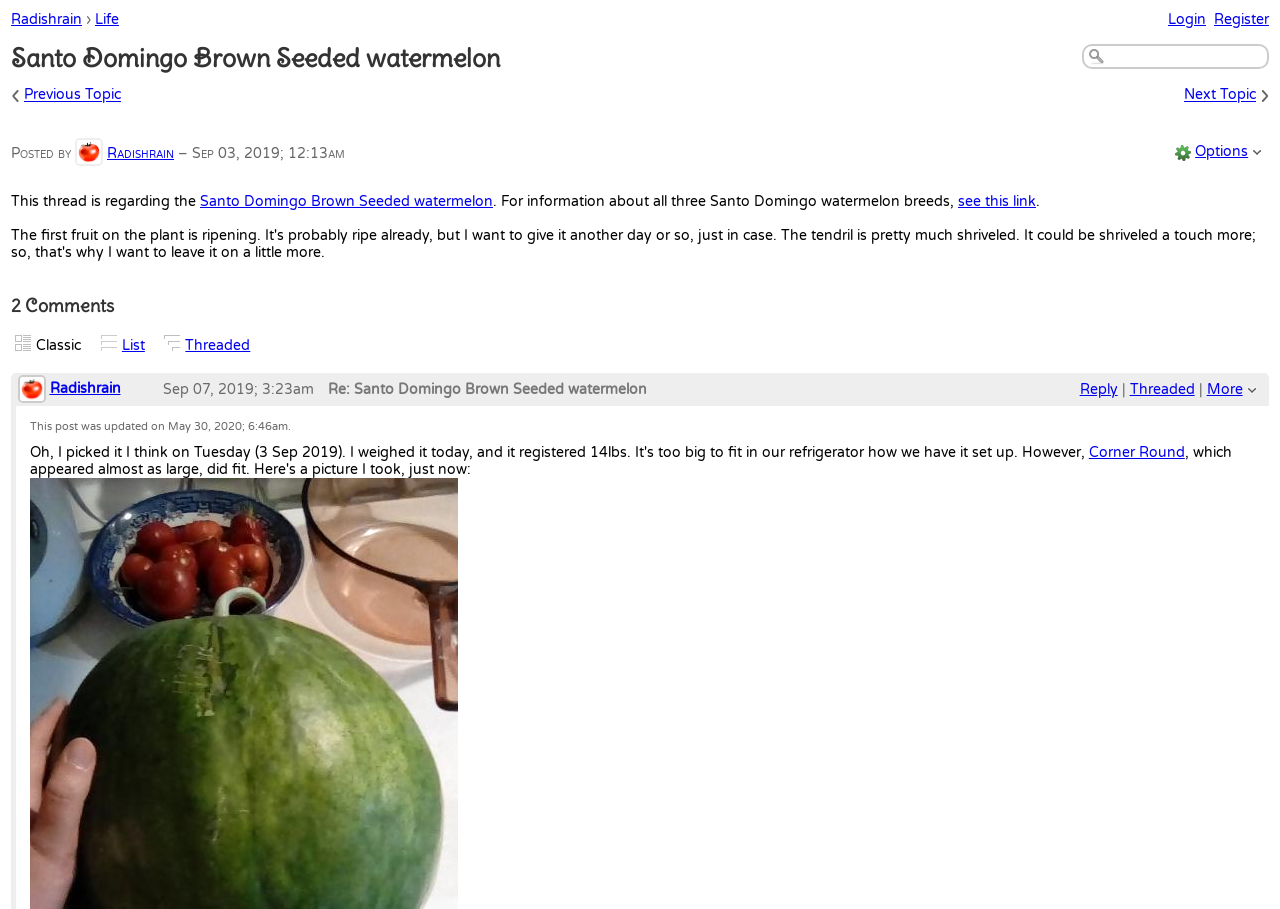Identify the bounding box coordinates of the part that should be clicked to carry out this instruction: "Click on the 'Radishrain' link".

[0.059, 0.147, 0.08, 0.166]